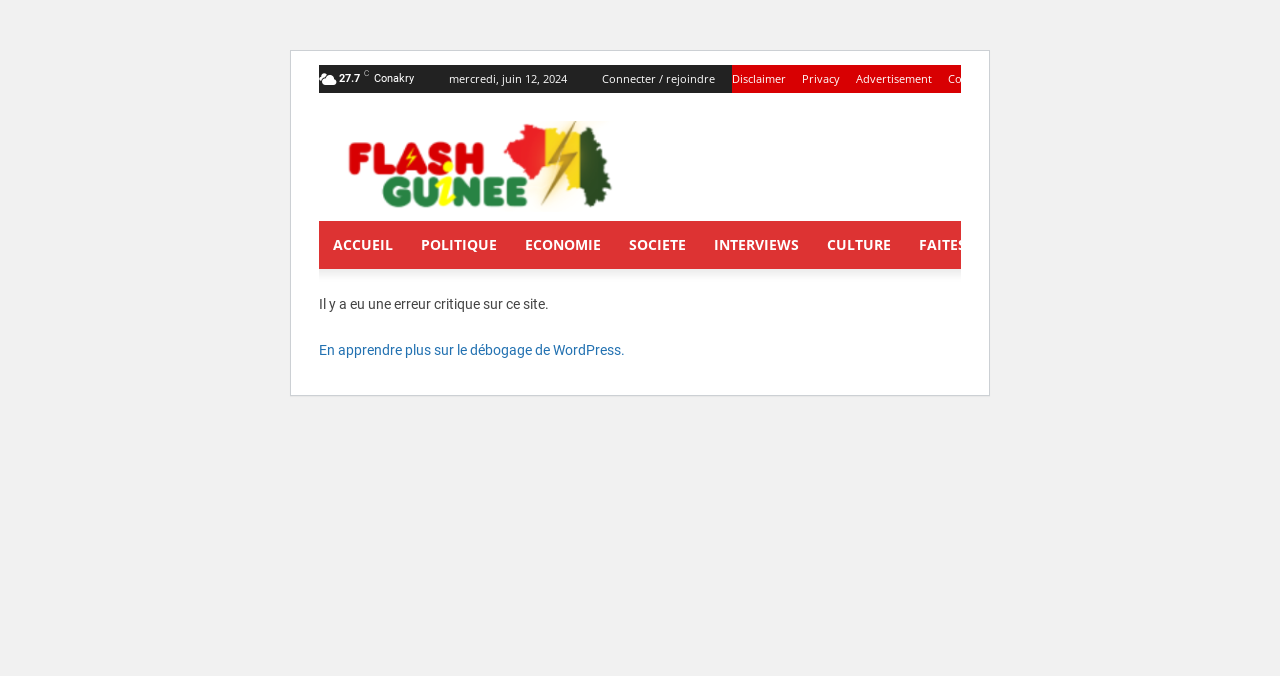Kindly determine the bounding box coordinates for the clickable area to achieve the given instruction: "Click on Connecter / rejoindre".

[0.47, 0.096, 0.559, 0.138]